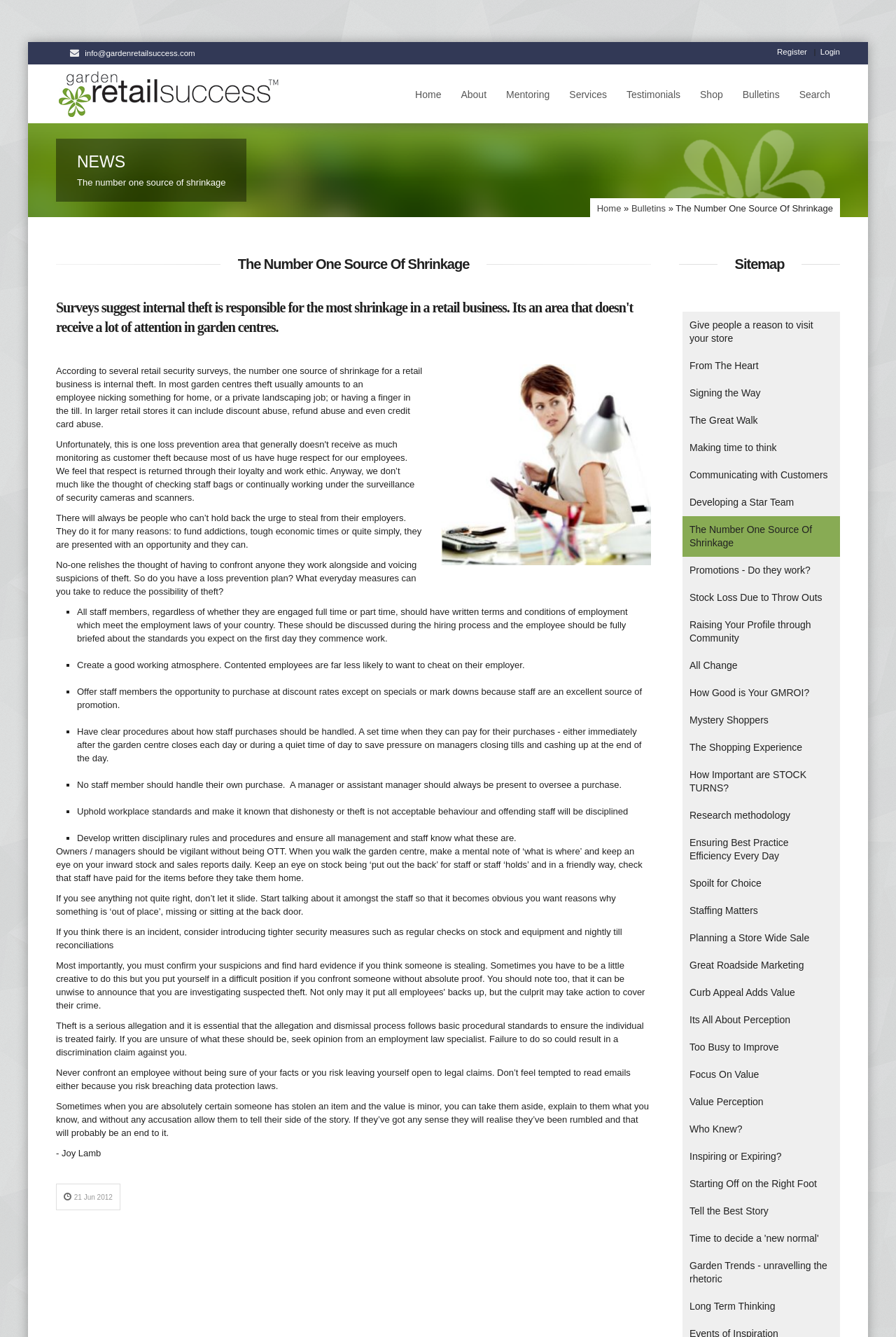Please find the bounding box coordinates of the section that needs to be clicked to achieve this instruction: "Click the 'Home' link".

[0.452, 0.048, 0.503, 0.092]